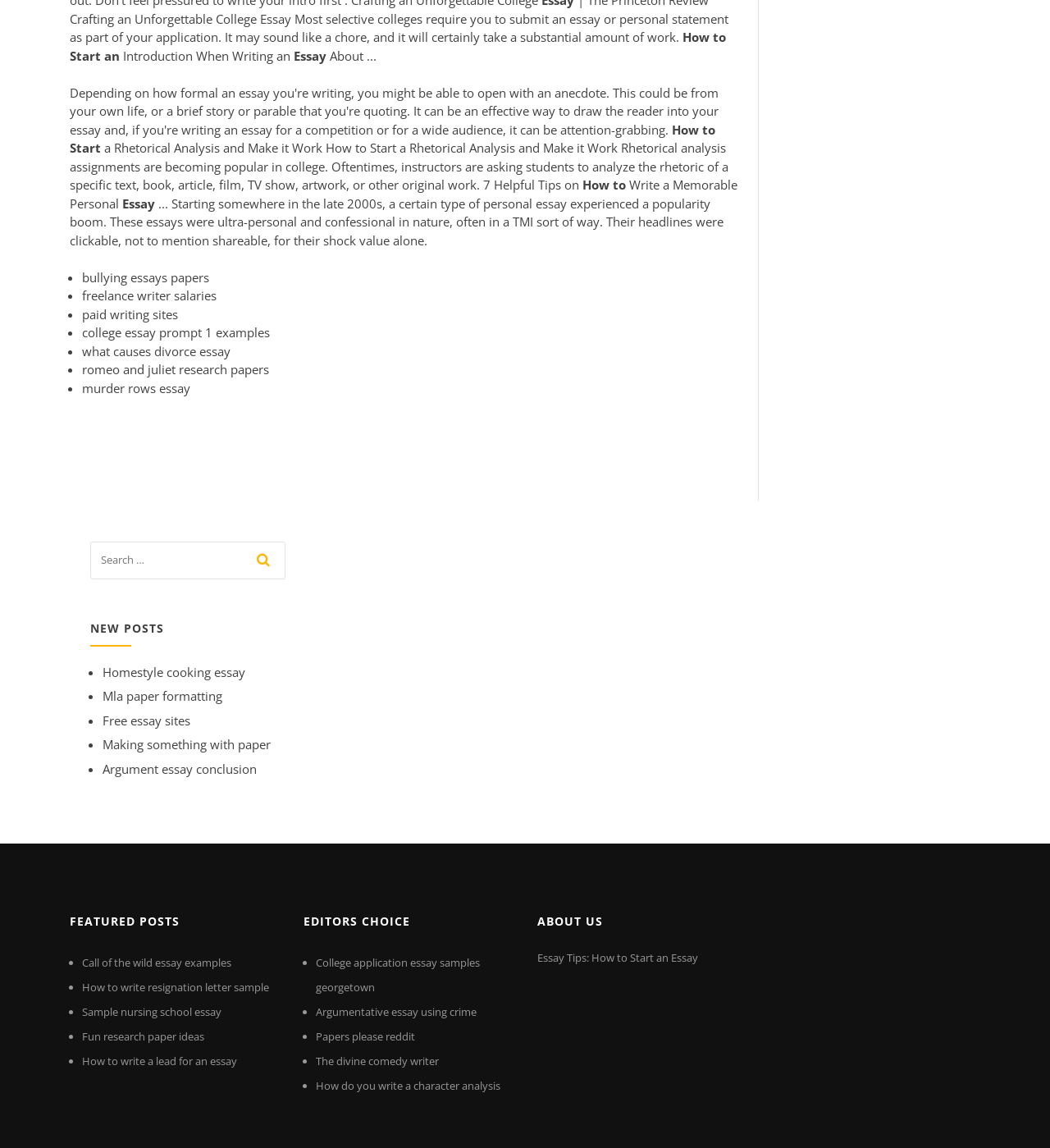From the webpage screenshot, predict the bounding box of the UI element that matches this description: "College application essay samples georgetown".

[0.301, 0.832, 0.457, 0.866]